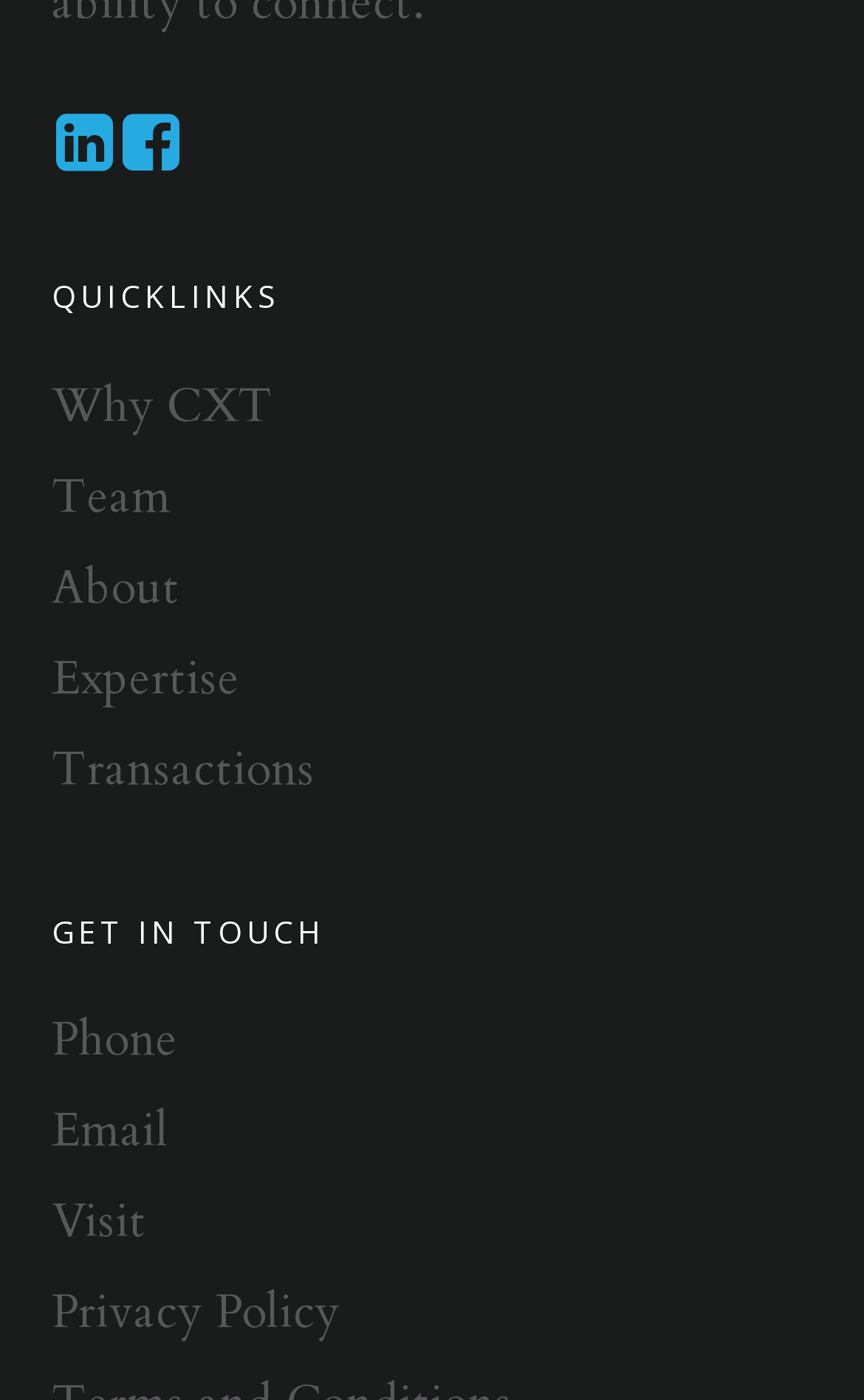Please reply to the following question using a single word or phrase: 
How many links are under QUICKLINKS?

5